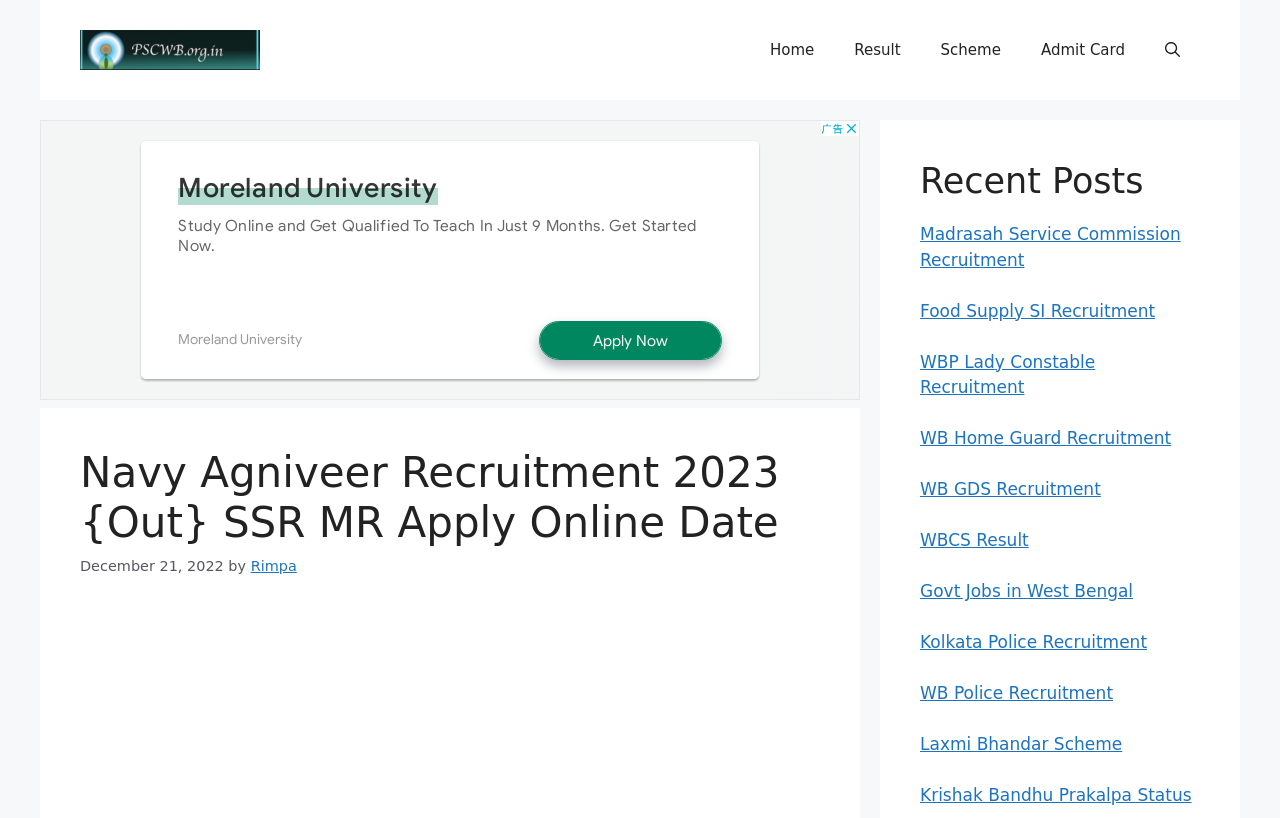How many links are there in the navigation section?
Give a one-word or short-phrase answer derived from the screenshot.

5